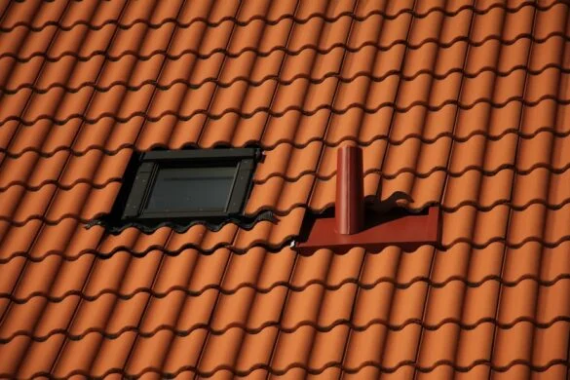What is the color of the roof tiles?
Please utilize the information in the image to give a detailed response to the question.

The image features a close-up view of a roof covered with vibrant orange tiles, which directly states the color of the roof tiles.